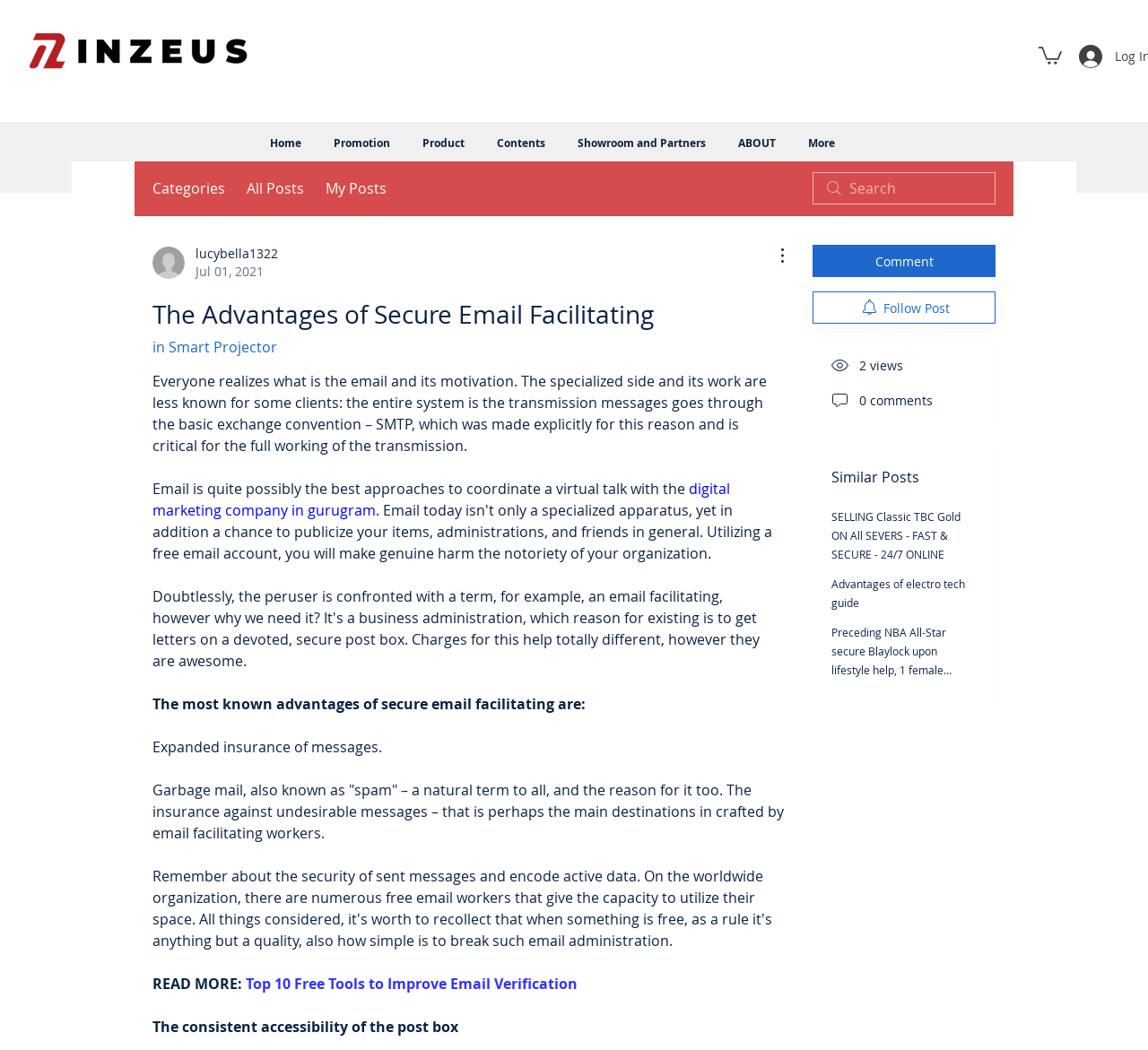Given the content of the image, can you provide a detailed answer to the question?
What is the author's opinion on spam emails?

The webpage mentions that garbage mail, also known as 'spam', is a natural term to all, and the reason for it too, implying that the author considers spam emails as undesirable and a problem that needs to be addressed.